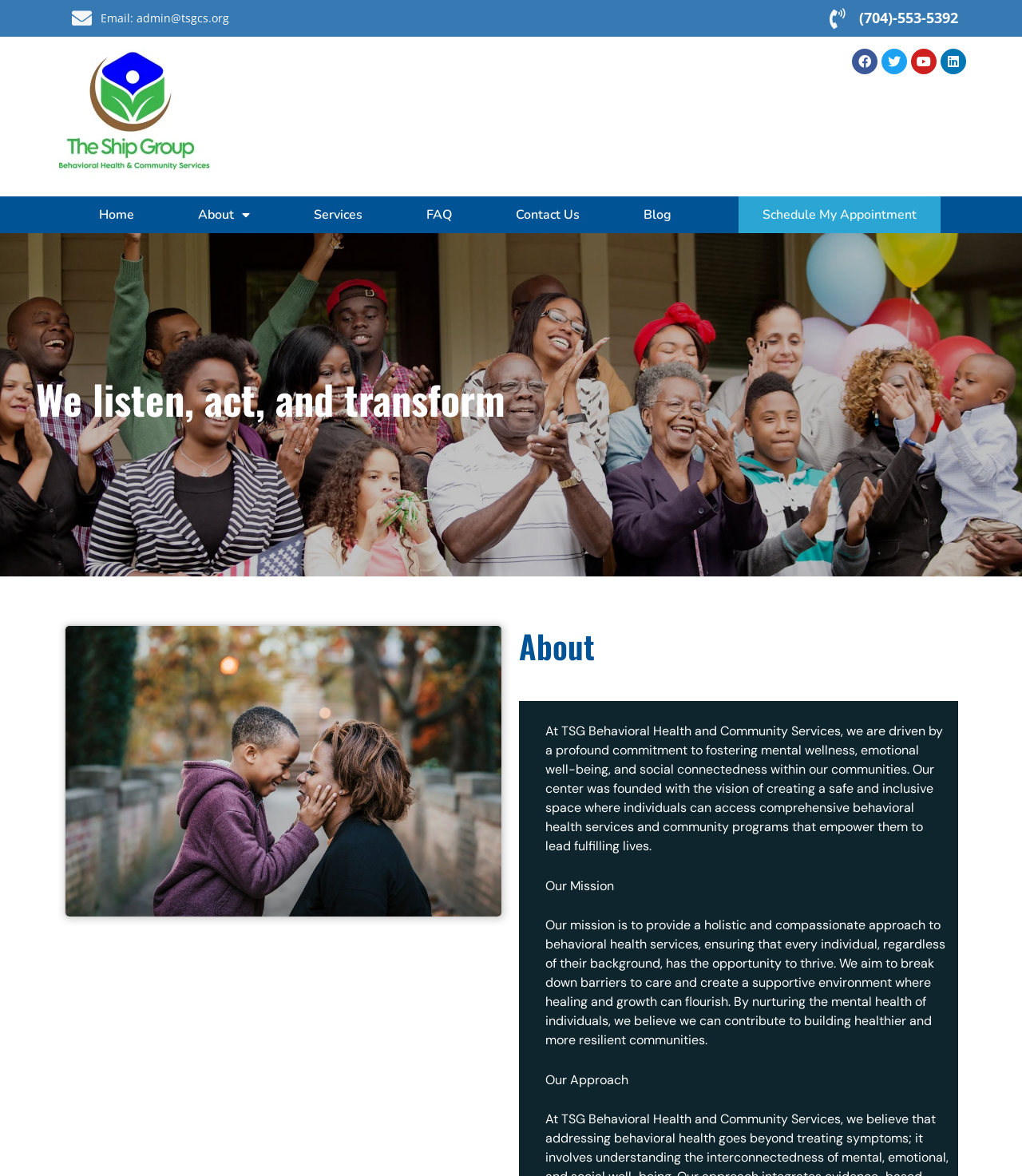Please answer the following question using a single word or phrase: What is the mission of TSG Behavioral Health and Community Services?

To provide a holistic and compassionate approach to behavioral health services